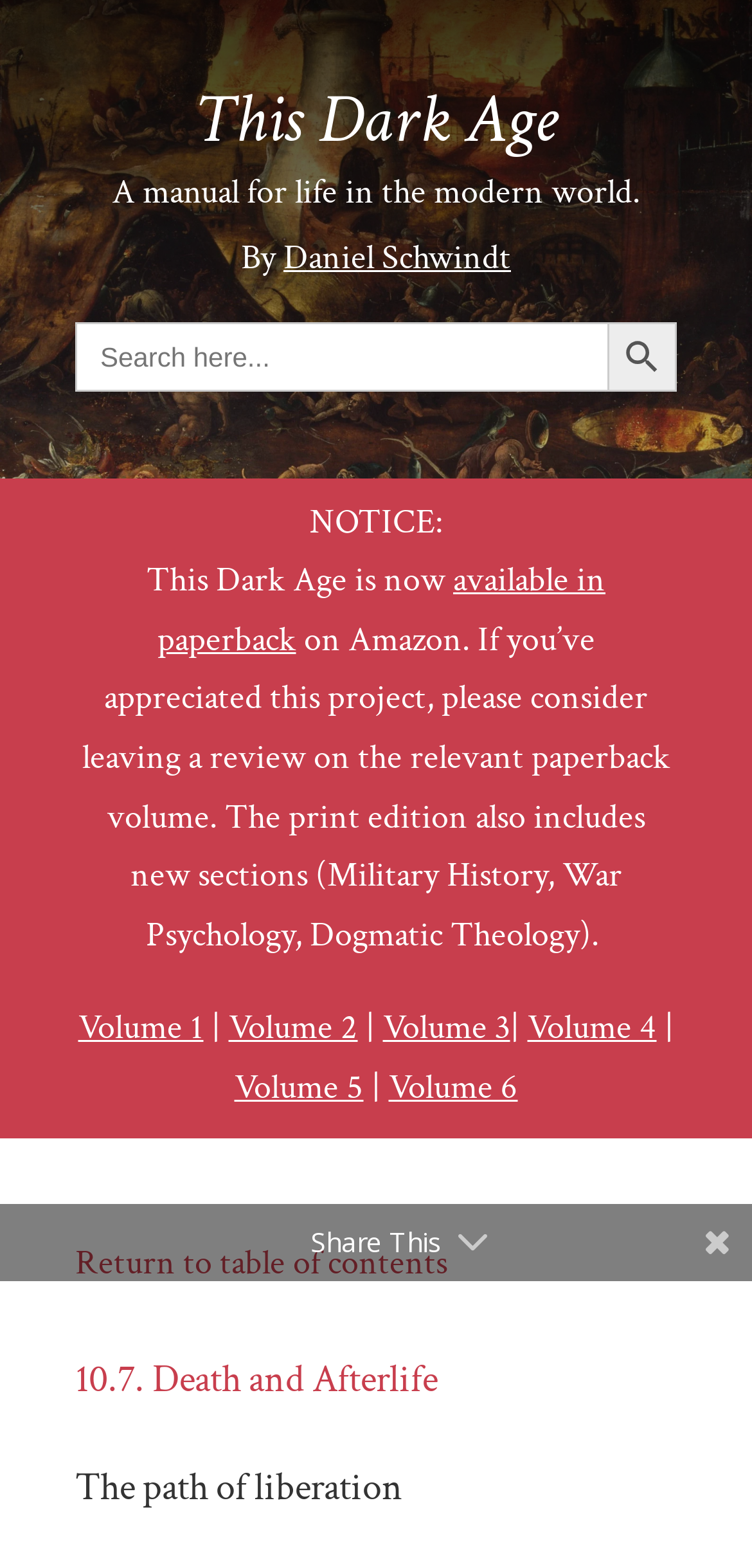Is the book available in paperback?
Please respond to the question with a detailed and informative answer.

The webpage mentions that 'This Dark Age is now available in paperback' and provides links to different volumes, indicating that the book is available in a physical format.